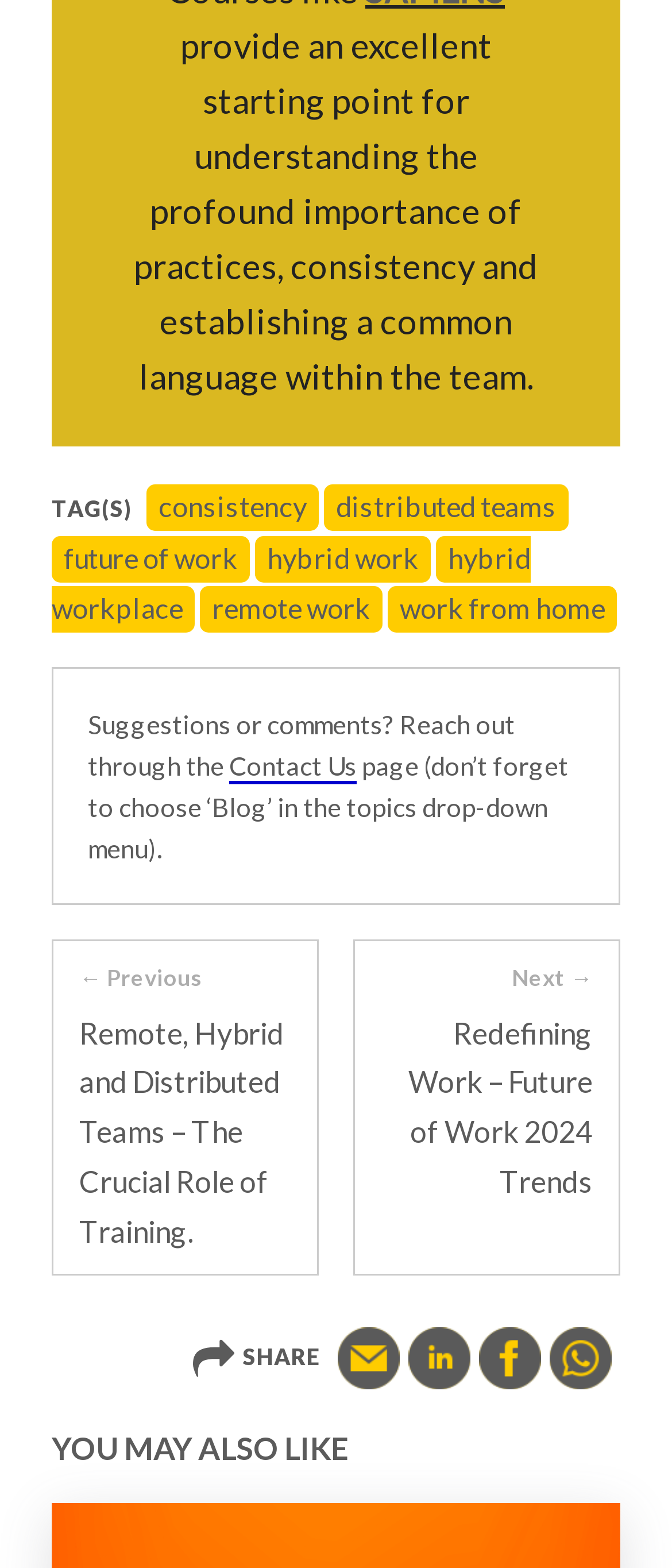Locate the bounding box coordinates of the area you need to click to fulfill this instruction: 'view the related post 'Redefining Work – Future of Work 2024 Trends''. The coordinates must be in the form of four float numbers ranging from 0 to 1: [left, top, right, bottom].

[0.608, 0.647, 0.882, 0.765]